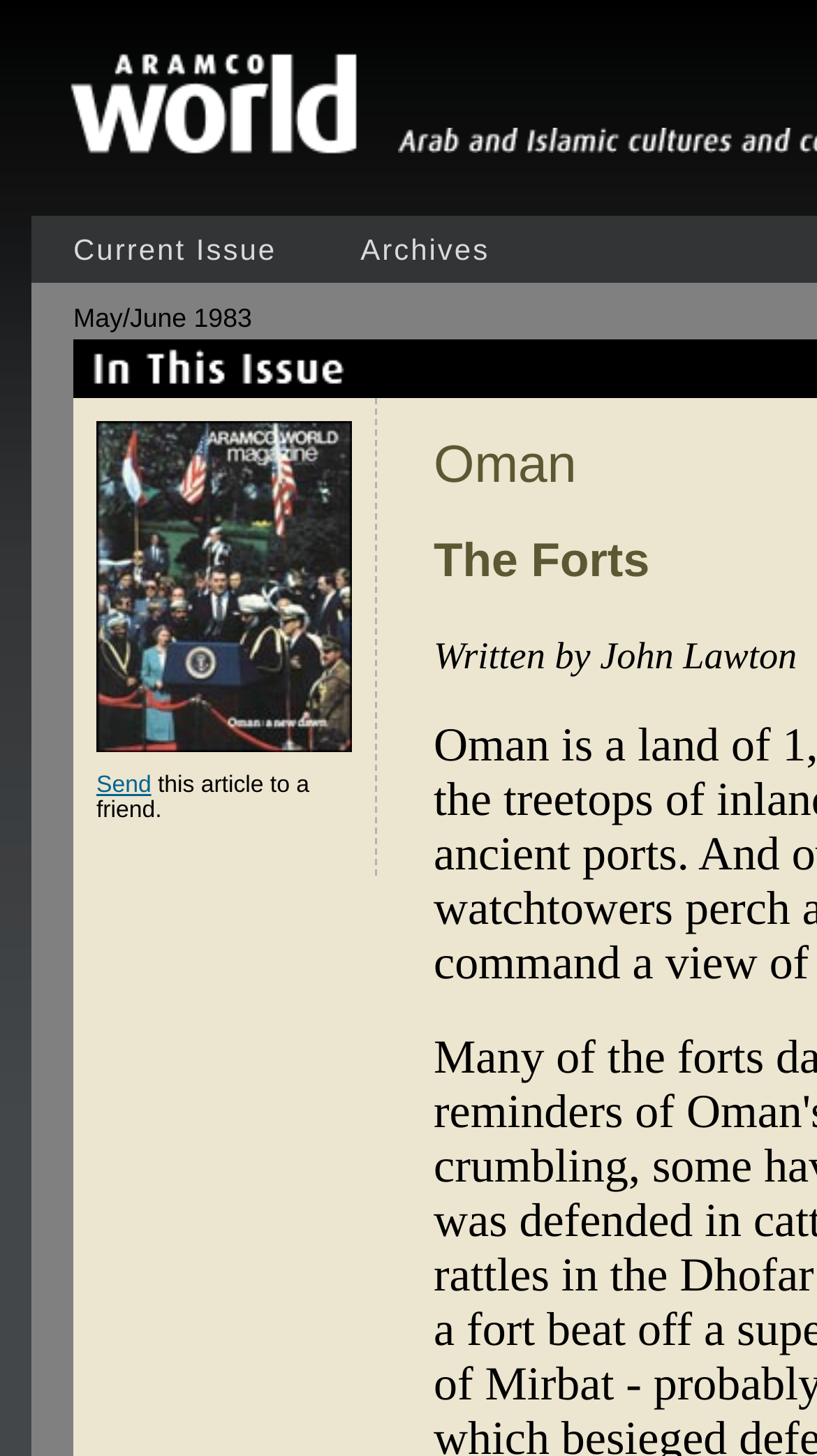What is the author of the article?
Answer the question based on the image using a single word or a brief phrase.

John Lawton